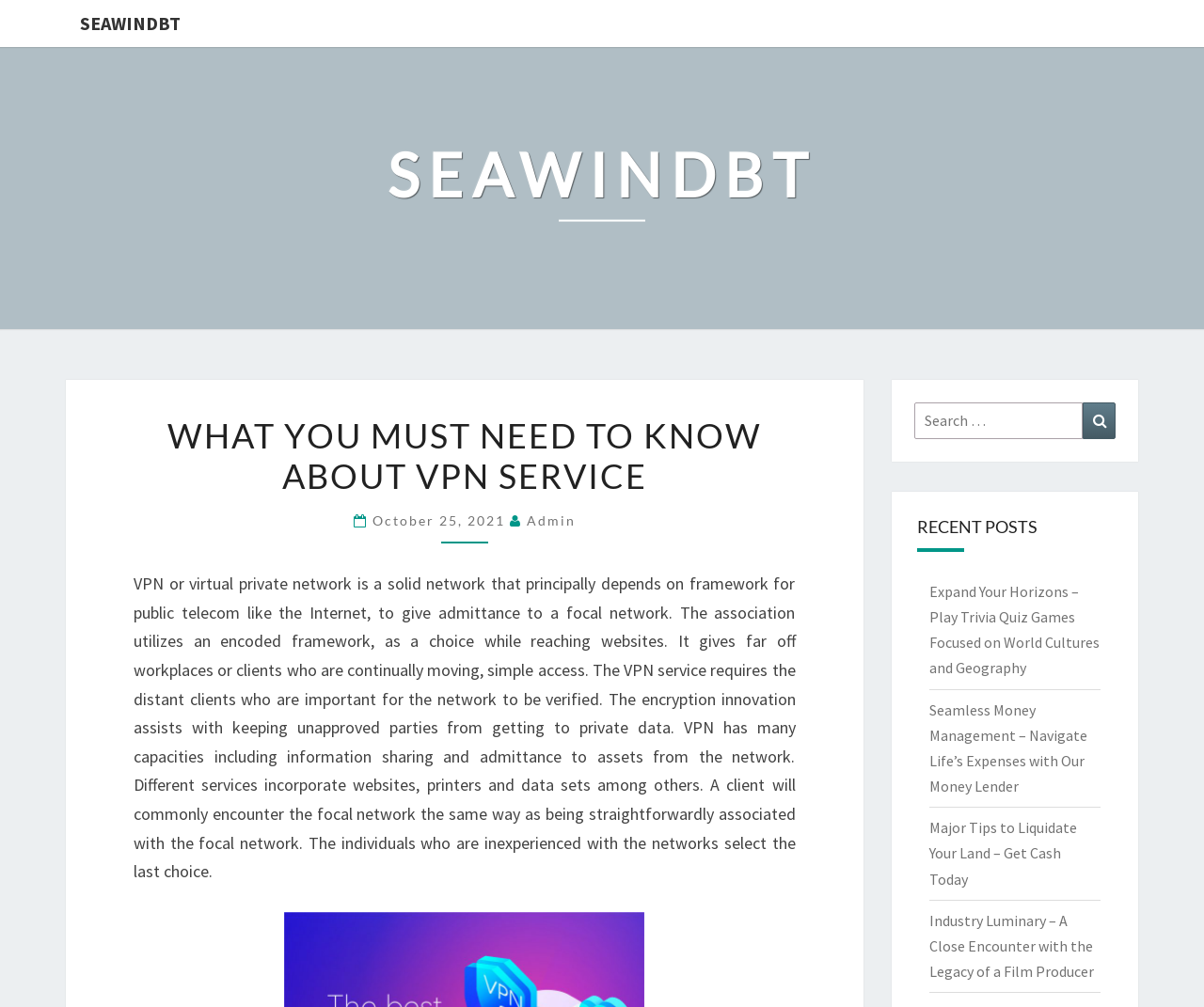What is the category of the recent post 'Expand Your Horizons – Play Trivia Quiz Games Focused on World Cultures and Geography'?
Please answer the question with a single word or phrase, referencing the image.

Not specified